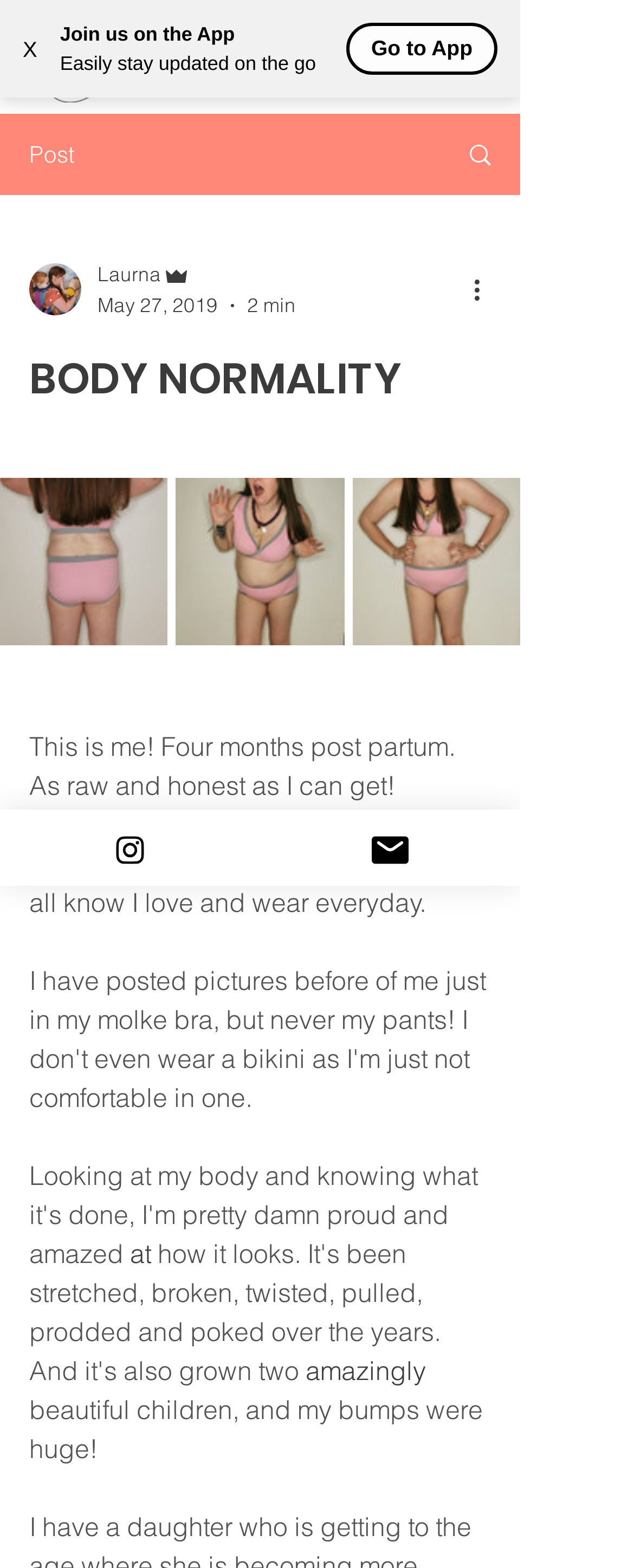Please identify the bounding box coordinates for the region that you need to click to follow this instruction: "Check the writer's profile".

[0.154, 0.166, 0.254, 0.185]